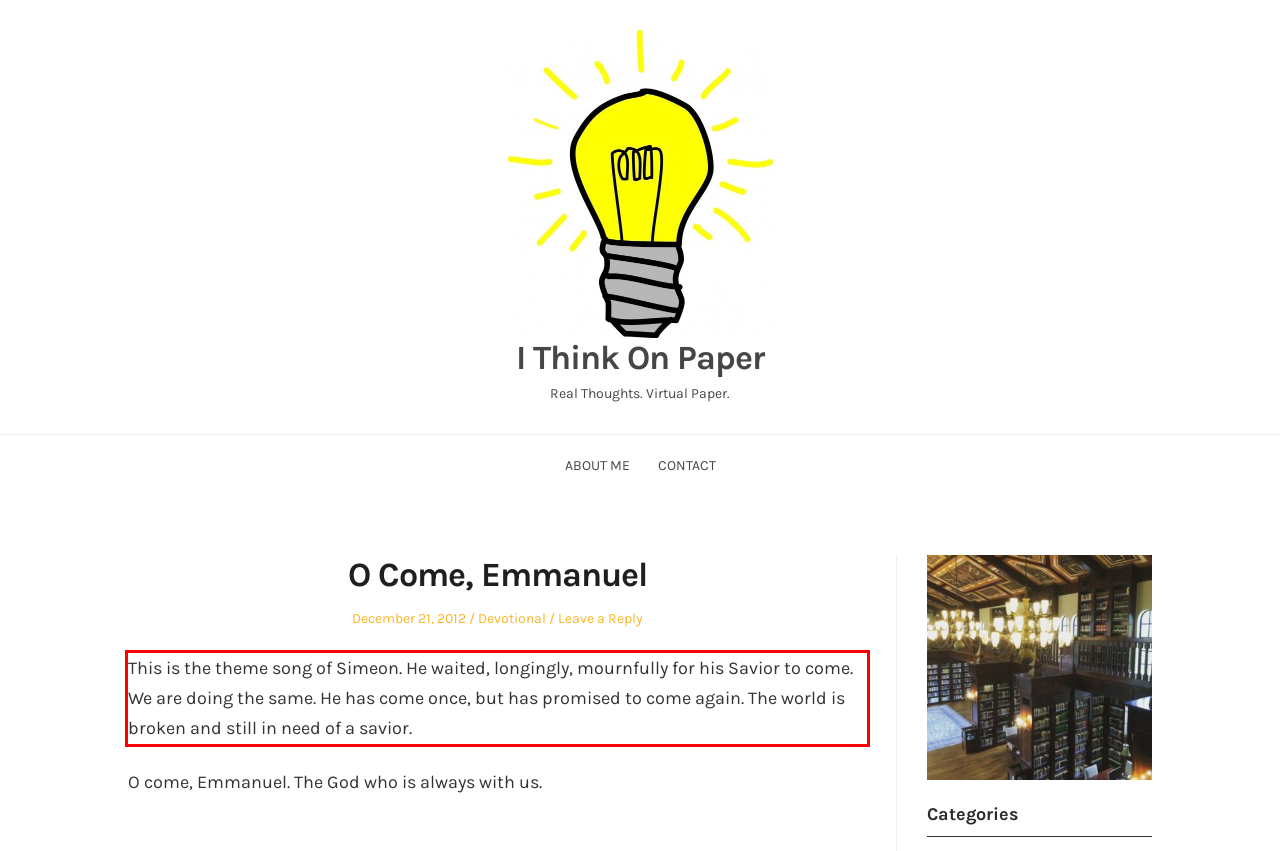Identify the red bounding box in the webpage screenshot and perform OCR to generate the text content enclosed.

This is the theme song of Simeon. He waited, longingly, mournfully for his Savior to come. We are doing the same. He has come once, but has promised to come again. The world is broken and still in need of a savior.